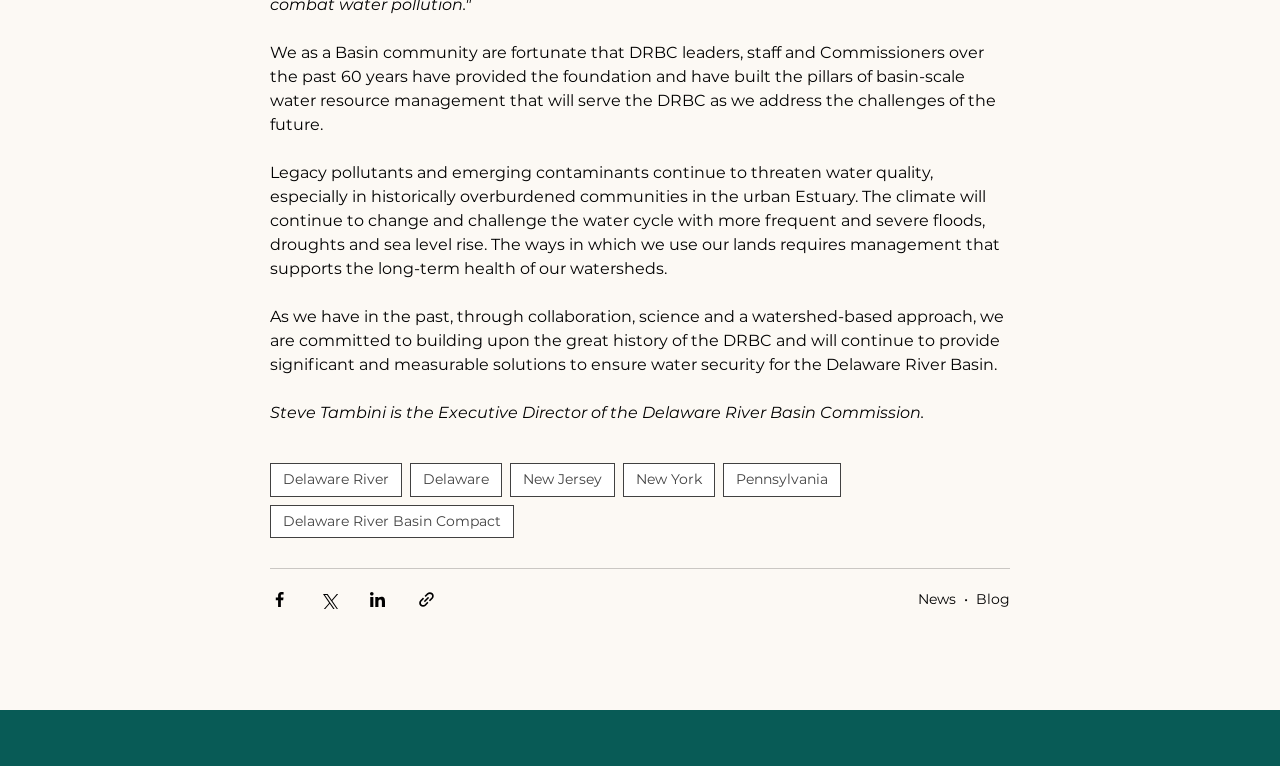Find the bounding box coordinates for the area that must be clicked to perform this action: "Click on Delaware River link".

[0.211, 0.605, 0.314, 0.649]